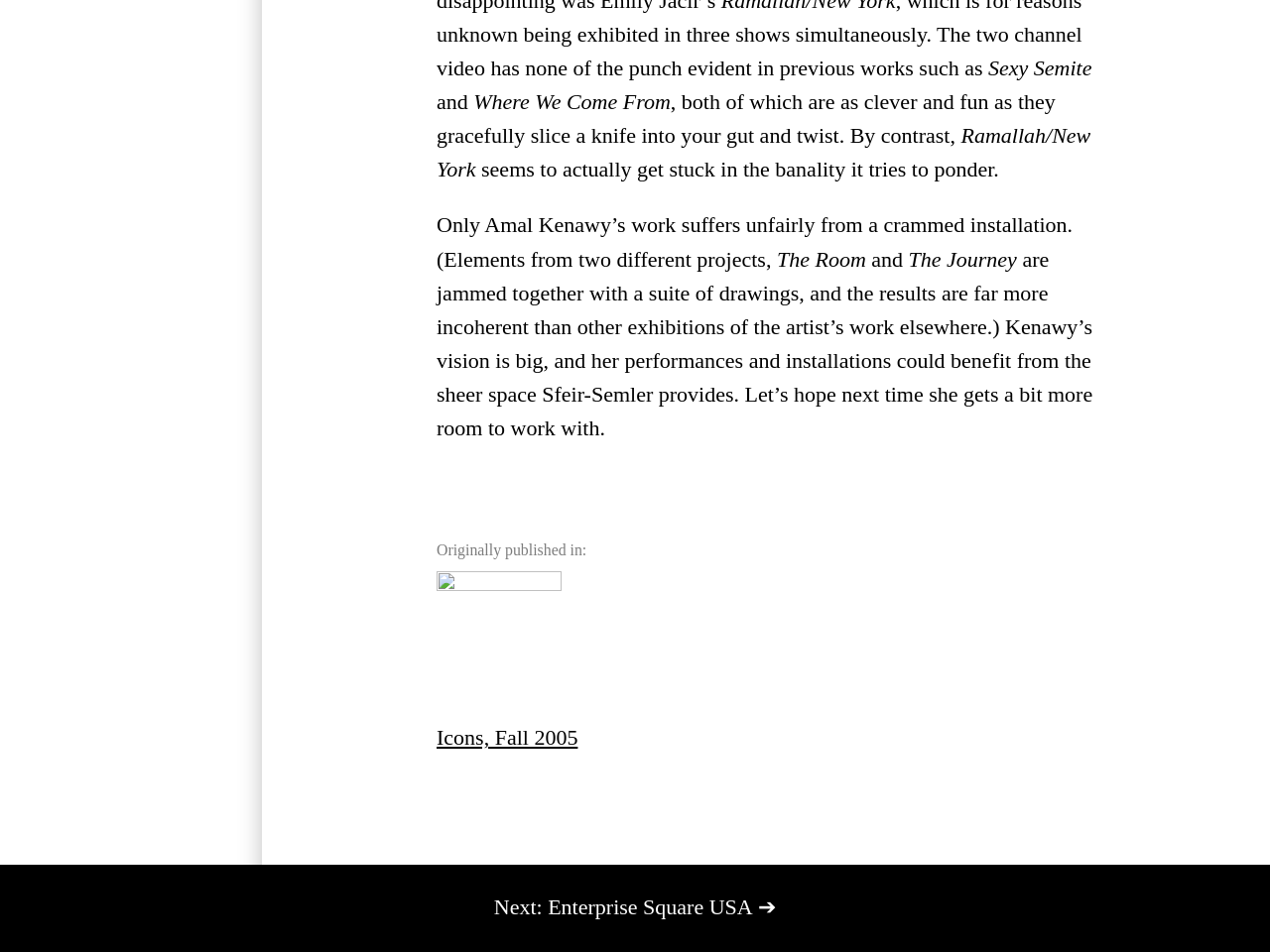Give a short answer using one word or phrase for the question:
What is the link to the next article?

Next: Enterprise Square USA